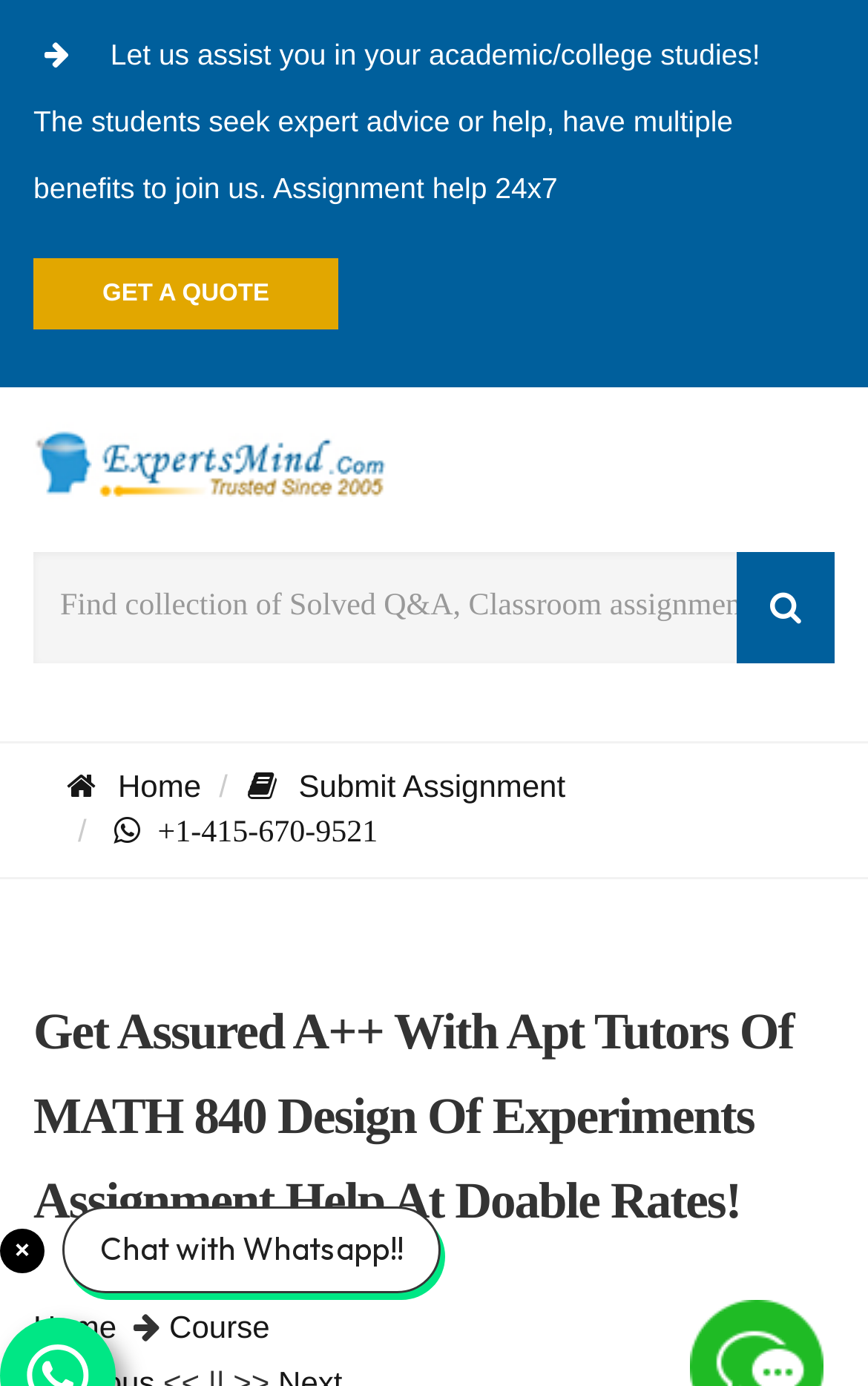What can I find on this website?
Analyze the image and provide a thorough answer to the question.

The website appears to have a collection of solved Q&A, classroom assignments, and homework solutions, as indicated by the textbox element that says 'Find collection of Solved Q&A, Classroom assignments/Homeworks & Solutions'.